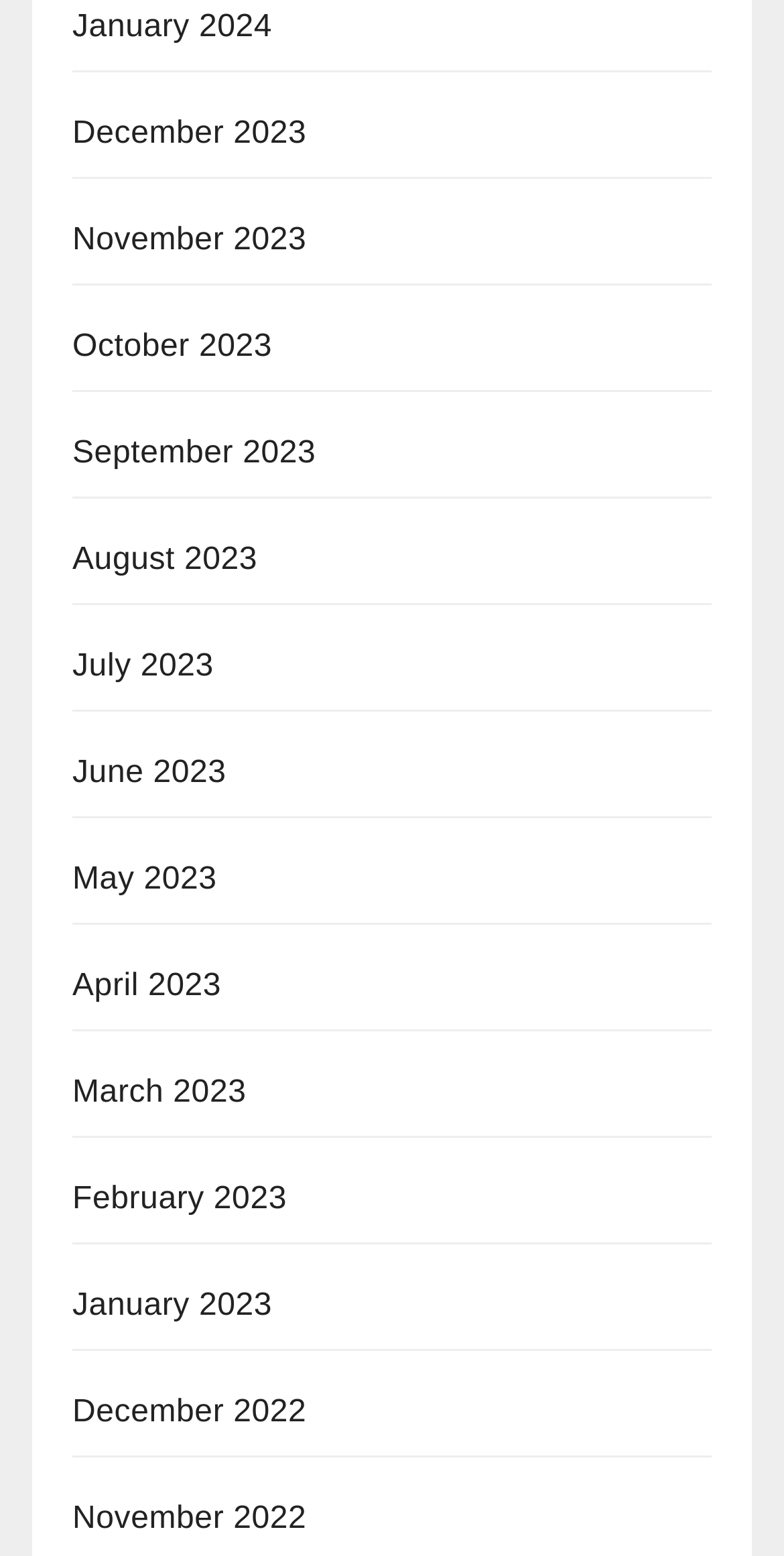Please locate the bounding box coordinates of the element that should be clicked to complete the given instruction: "access September 2023".

[0.092, 0.28, 0.403, 0.302]